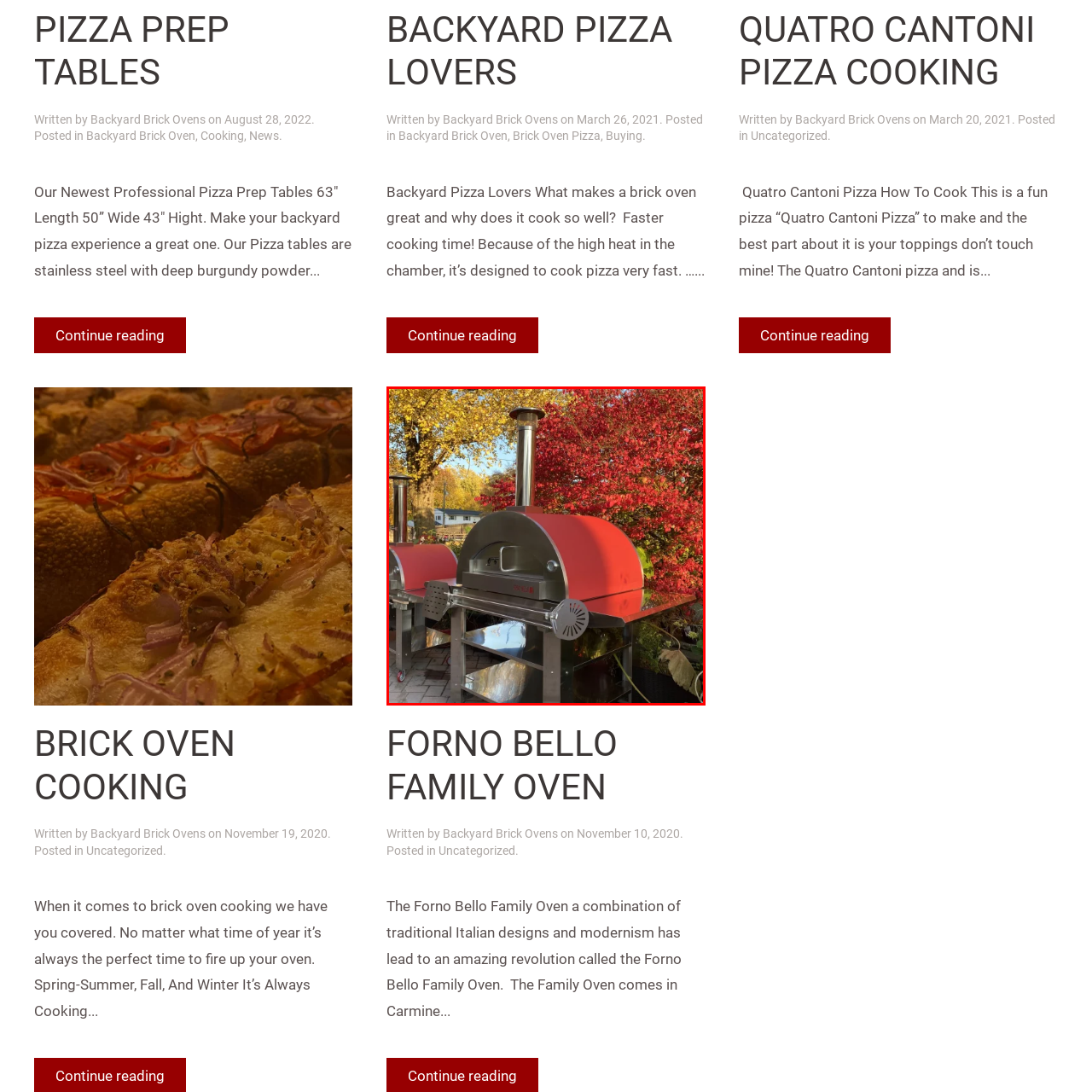Give an in-depth description of the scene depicted in the red-outlined box.

The image showcases a pair of outdoor pizza ovens with striking red domes positioned amidst a vibrant autumn backdrop. The stainless steel bases reflect the warm sunlight, while their sleek design adds a modern touch. The vivid fall foliage creates a picturesque scene, enhancing the setting for an enjoyable outdoor cooking experience. These pizza ovens exemplify the perfect blend of functionality and aesthetic appeal, making them ideal for backyard gatherings.